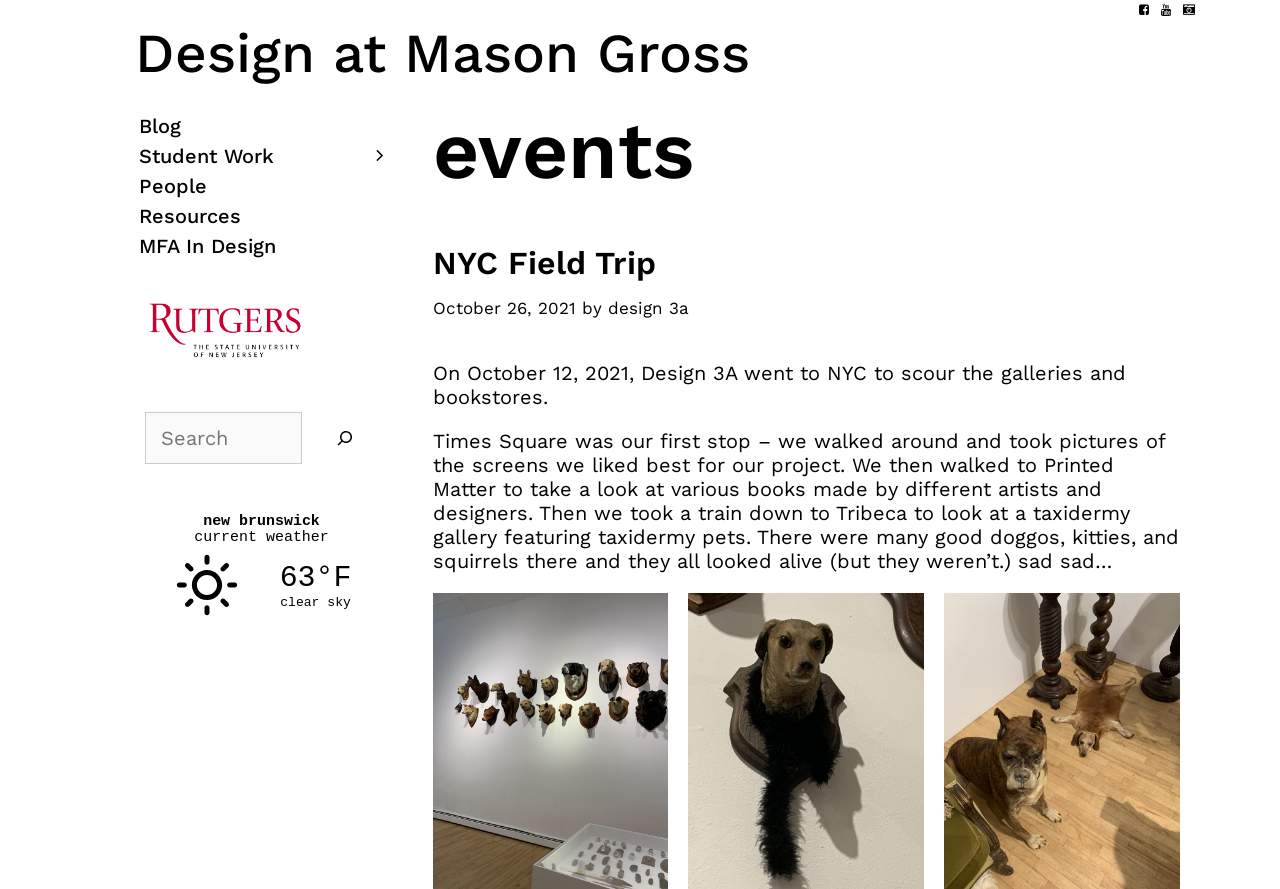Determine the bounding box coordinates for the area that should be clicked to carry out the following instruction: "view the blog".

[0.102, 0.125, 0.307, 0.159]